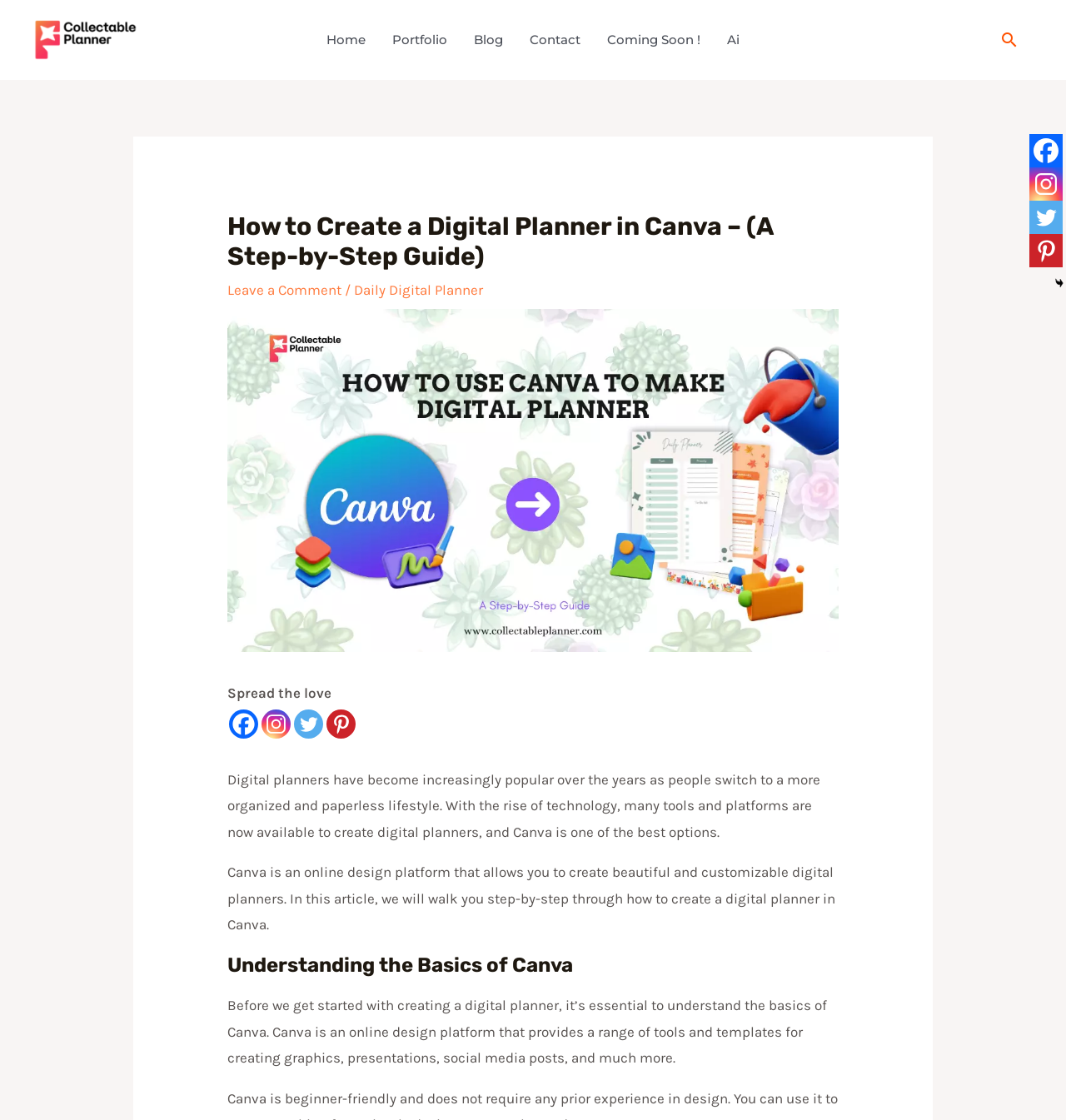Determine the bounding box coordinates of the clickable region to execute the instruction: "Search using the search icon". The coordinates should be four float numbers between 0 and 1, denoted as [left, top, right, bottom].

[0.938, 0.026, 0.956, 0.045]